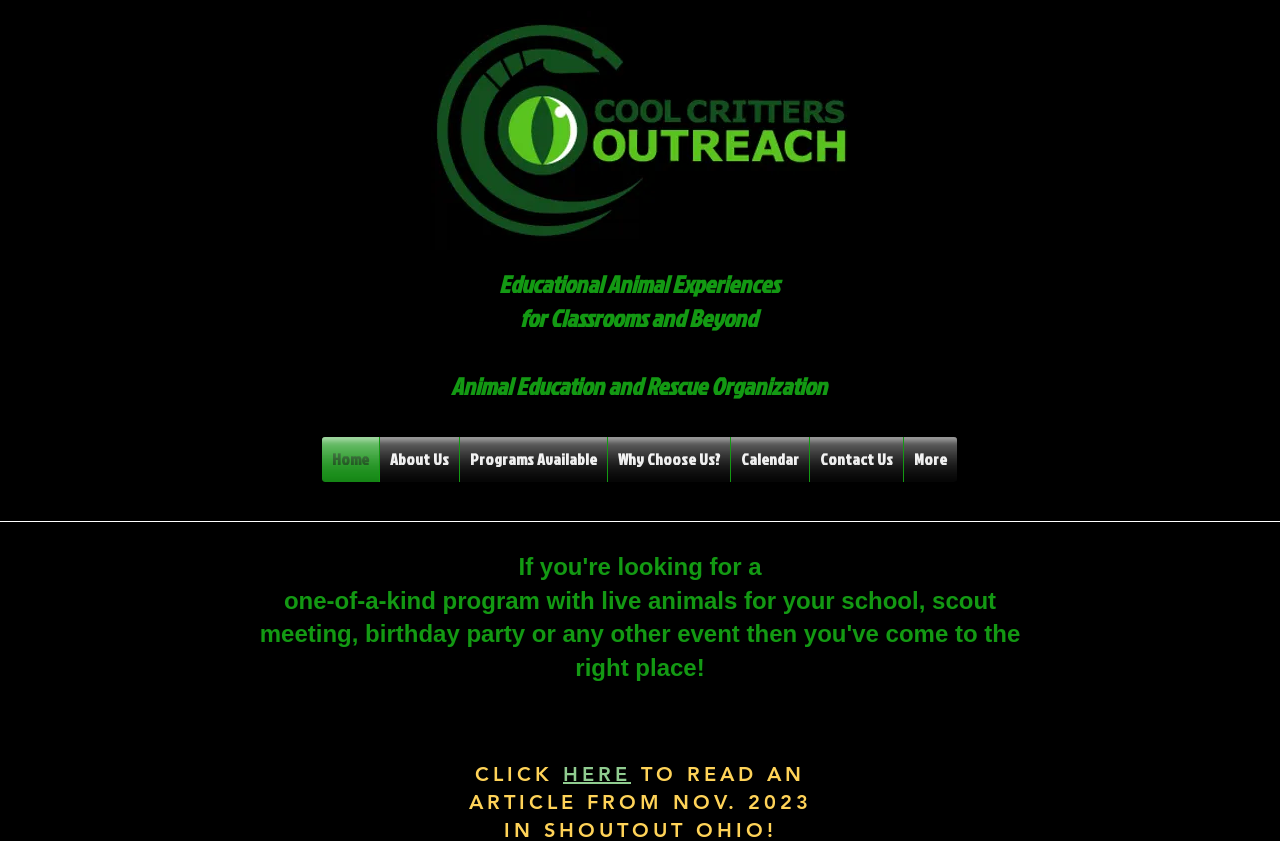Describe all significant elements and features of the webpage.

The webpage is about Cool Critters Outreach, an animal education and rescue organization based in Cincinnati, Ohio. At the top-left corner, there is a logo of the organization, which is a black background image with the organization's name. Below the logo, there is a navigation menu with links to different sections of the website, including Home, About Us, Programs Available, Why Choose Us?, Calendar, and Contact Us. 

On the top-right corner, there is a link that says "HERE" followed by a non-breaking space character. 

The main content of the webpage is divided into several sections, each with a heading. The first heading reads "Educational Animal Experiences" and is positioned near the top-center of the page. Below it, there are three more headings that describe the organization's services, including "for Classrooms and Beyond", "Animal Education and Rescue Organization", and some empty headings with non-breaking space characters.